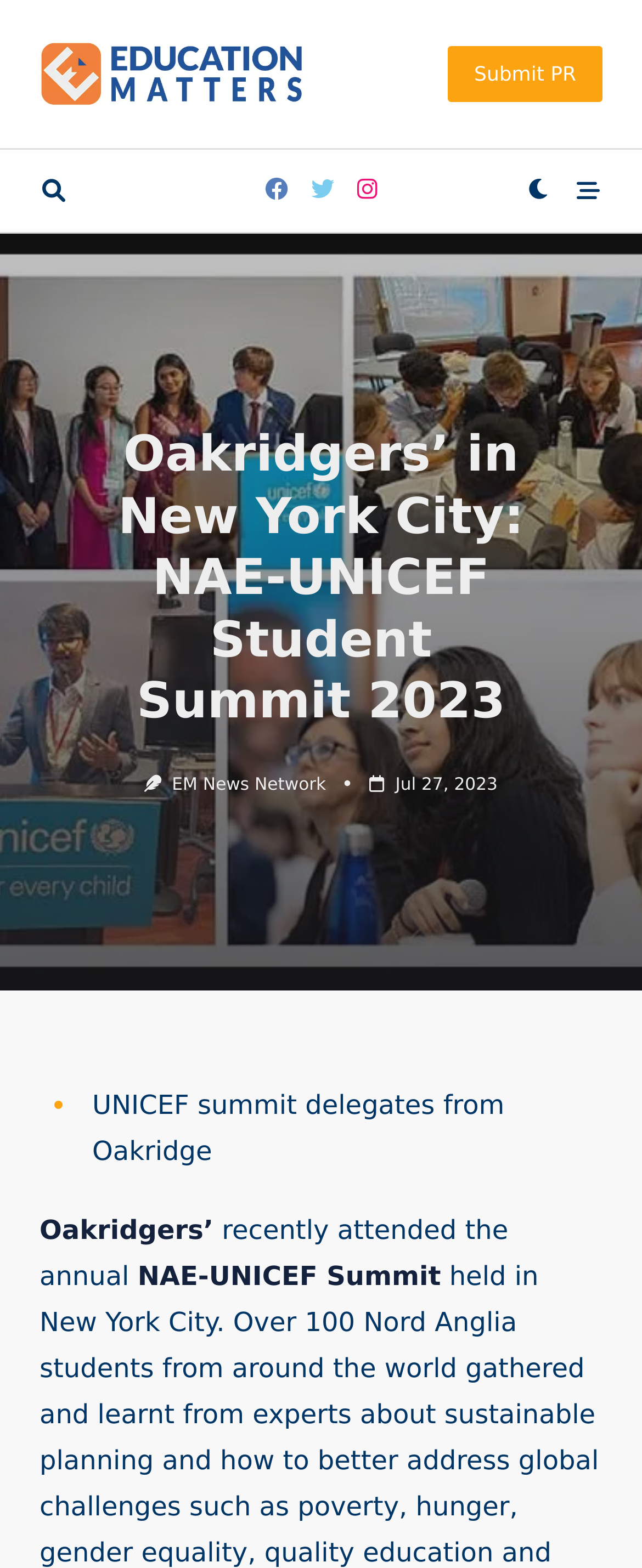What is the name of the magazine?
Please provide a single word or phrase based on the screenshot.

Education Matters Magazine